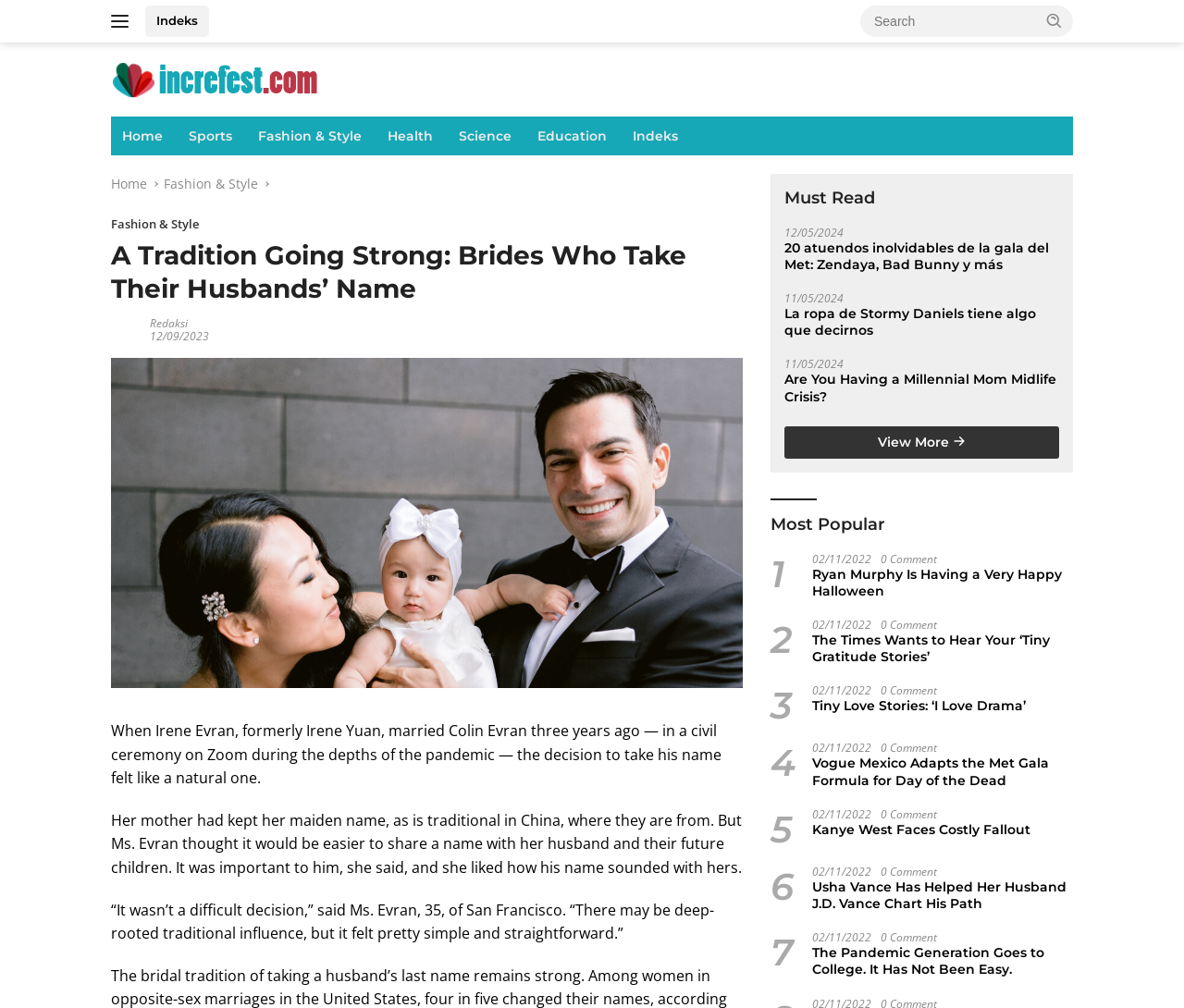Locate and extract the text of the main heading on the webpage.

A Tradition Going Strong: Brides Who Take Their Husbands’ Name